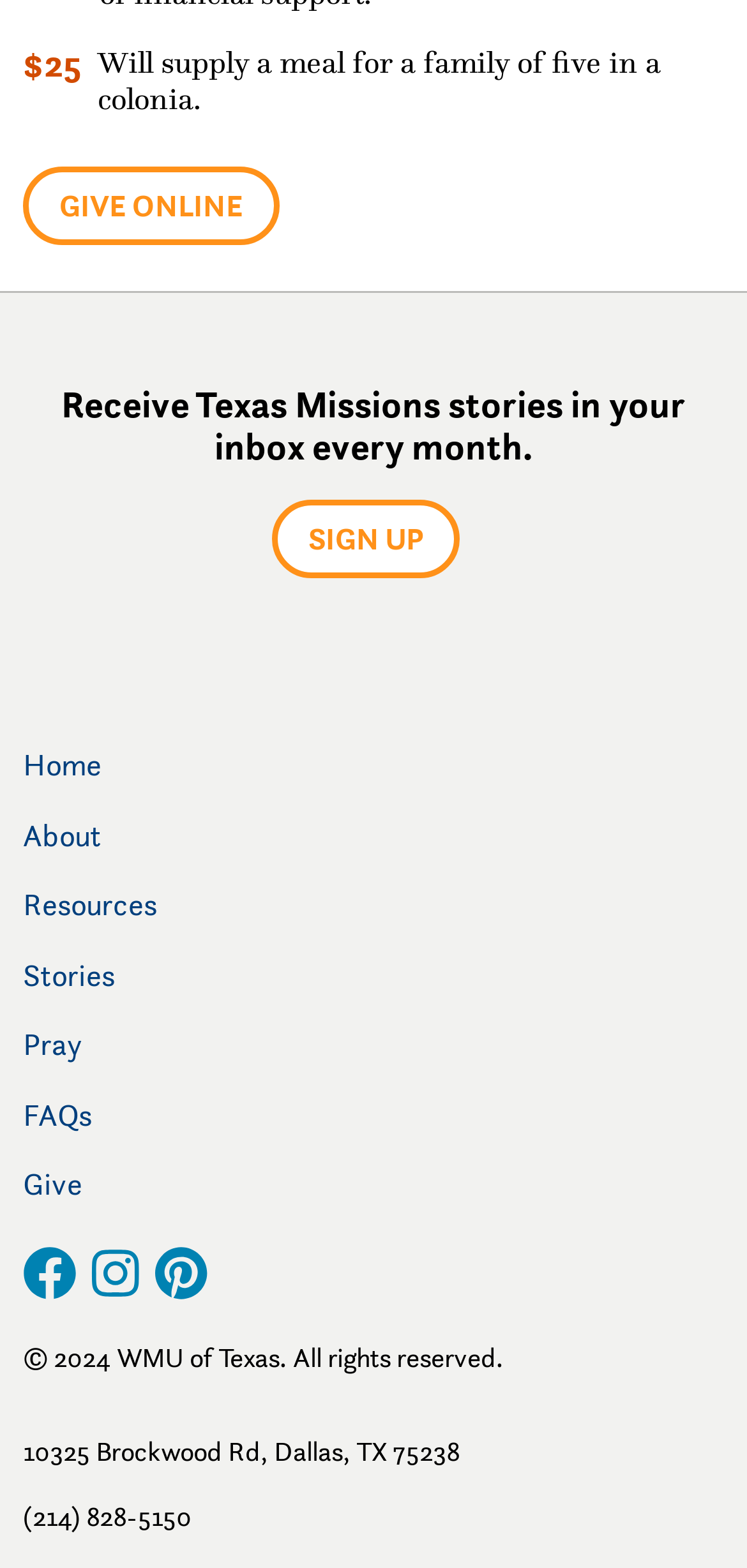Use a single word or phrase to answer the question: What is the minimum amount to give online?

$25